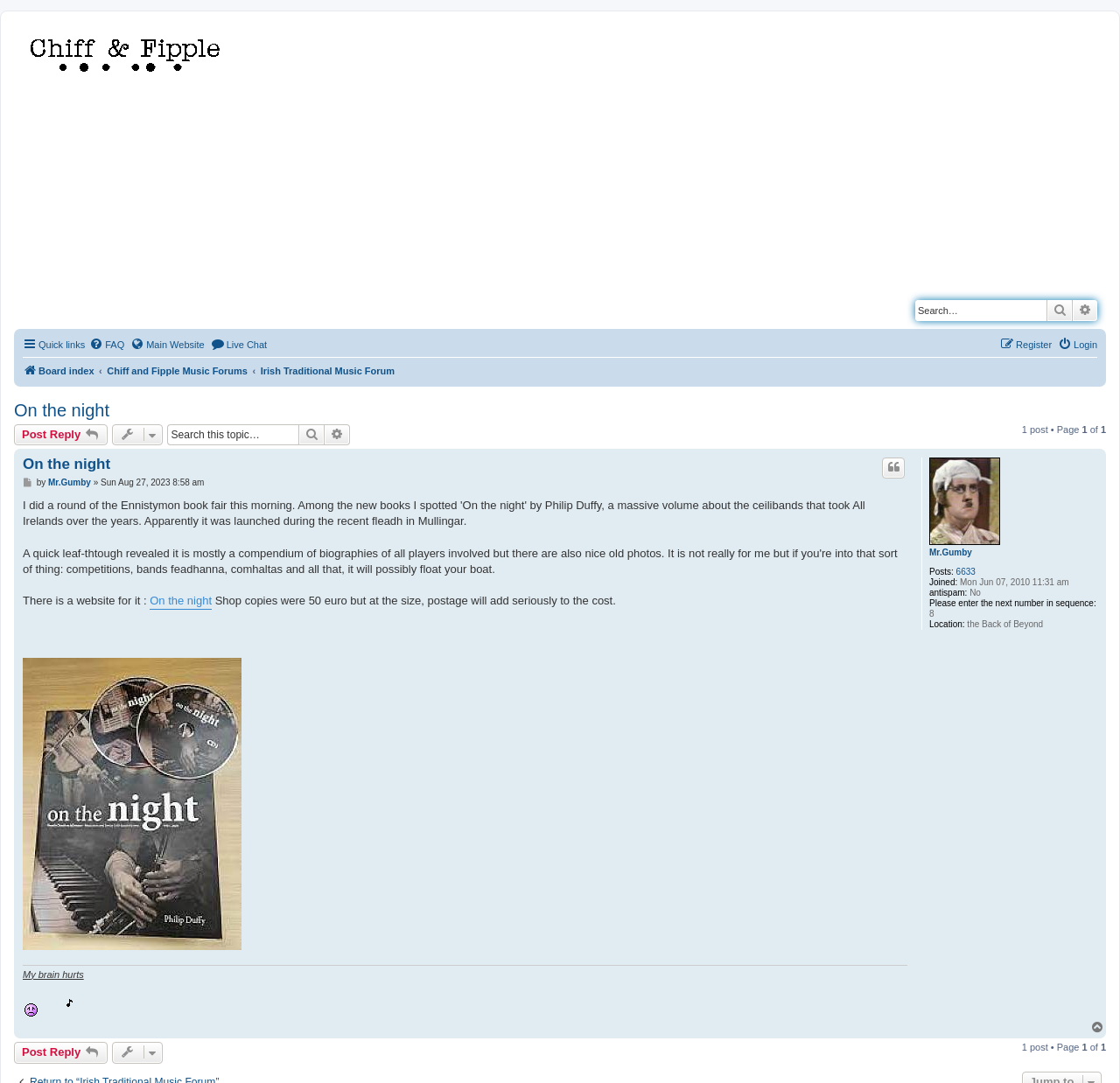Based on the element description On the night, identify the bounding box coordinates for the UI element. The coordinates should be in the format (top-left x, top-left y, bottom-right x, bottom-right y) and within the 0 to 1 range.

[0.012, 0.37, 0.098, 0.388]